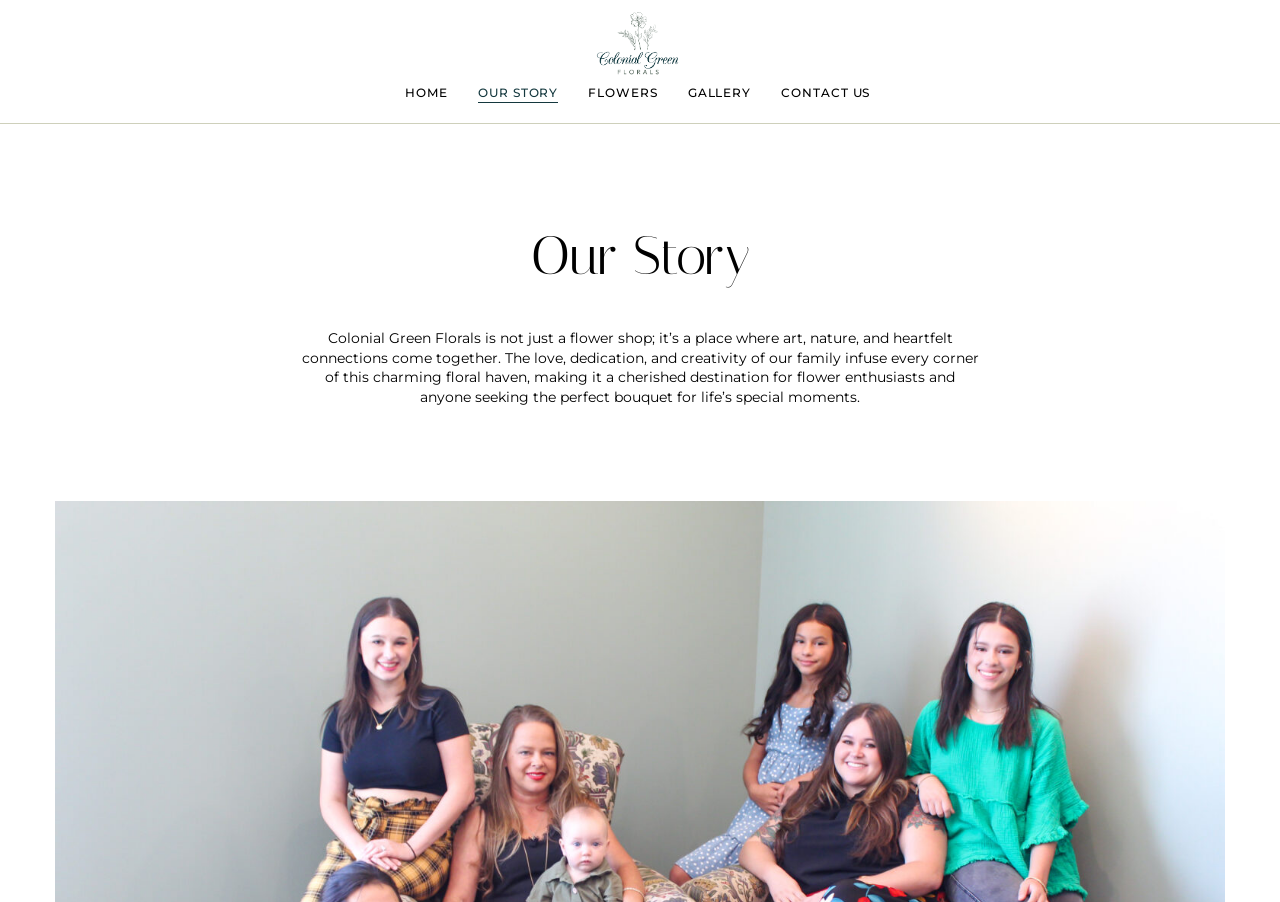Refer to the image and provide a thorough answer to this question:
What is the purpose of the shop?

I deduced this answer by analyzing the StaticText elements that describe the shop, which mention it as a place where art, nature, and heartfelt connections come together, and also mention bouquets for life's special moments, indicating that it is a flower shop.